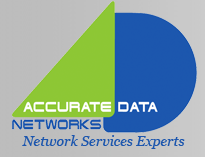Create an extensive and detailed description of the image.

The image showcases the logo of Accurate Data Networks, prominently featuring an angular design with vibrant colors. The logo includes a green triangular shape alongside a bold blue circular element, symbolizing innovation and reliability. Above the shapes, the text "ACCURATE DATA" is displayed in capital letters, emphasizing the company's commitment to precision and data management. Below, the word "NETWORKS" is presented, further clarifying the service domain. Subtly positioned underneath is the tagline "Network Services Experts," highlighting the company's expertise in providing professional networking solutions. This visual representation effectively conveys the brand's focus on accuracy and proficiency in data management services.